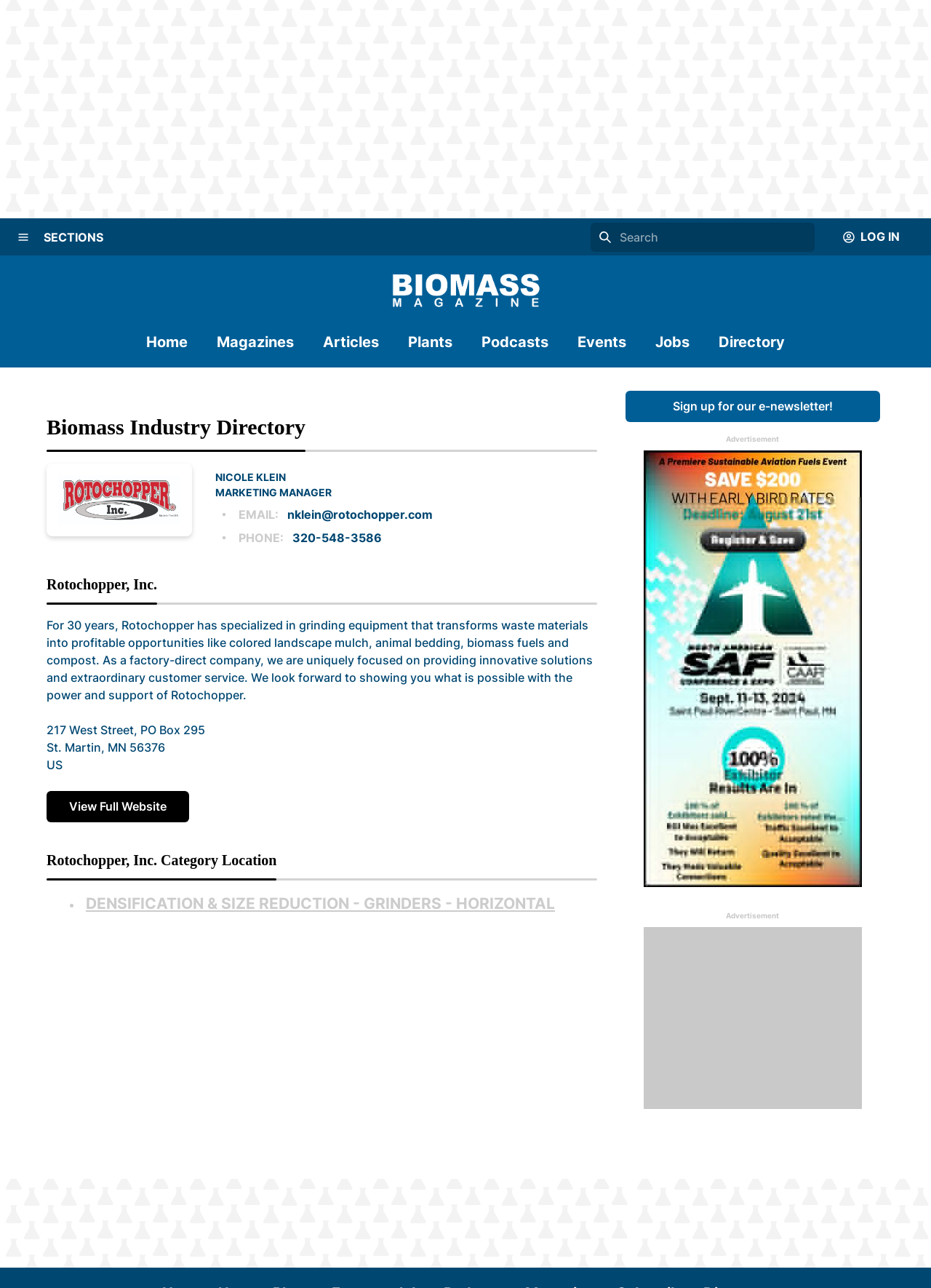What is the purpose of Rotochopper's grinding equipment?
Please respond to the question with a detailed and thorough explanation.

I found the answer by reading the text that describes Rotochopper's products and services, which states that their grinding equipment transforms waste materials into profitable opportunities like colored landscape mulch, animal bedding, biomass fuels, and compost.